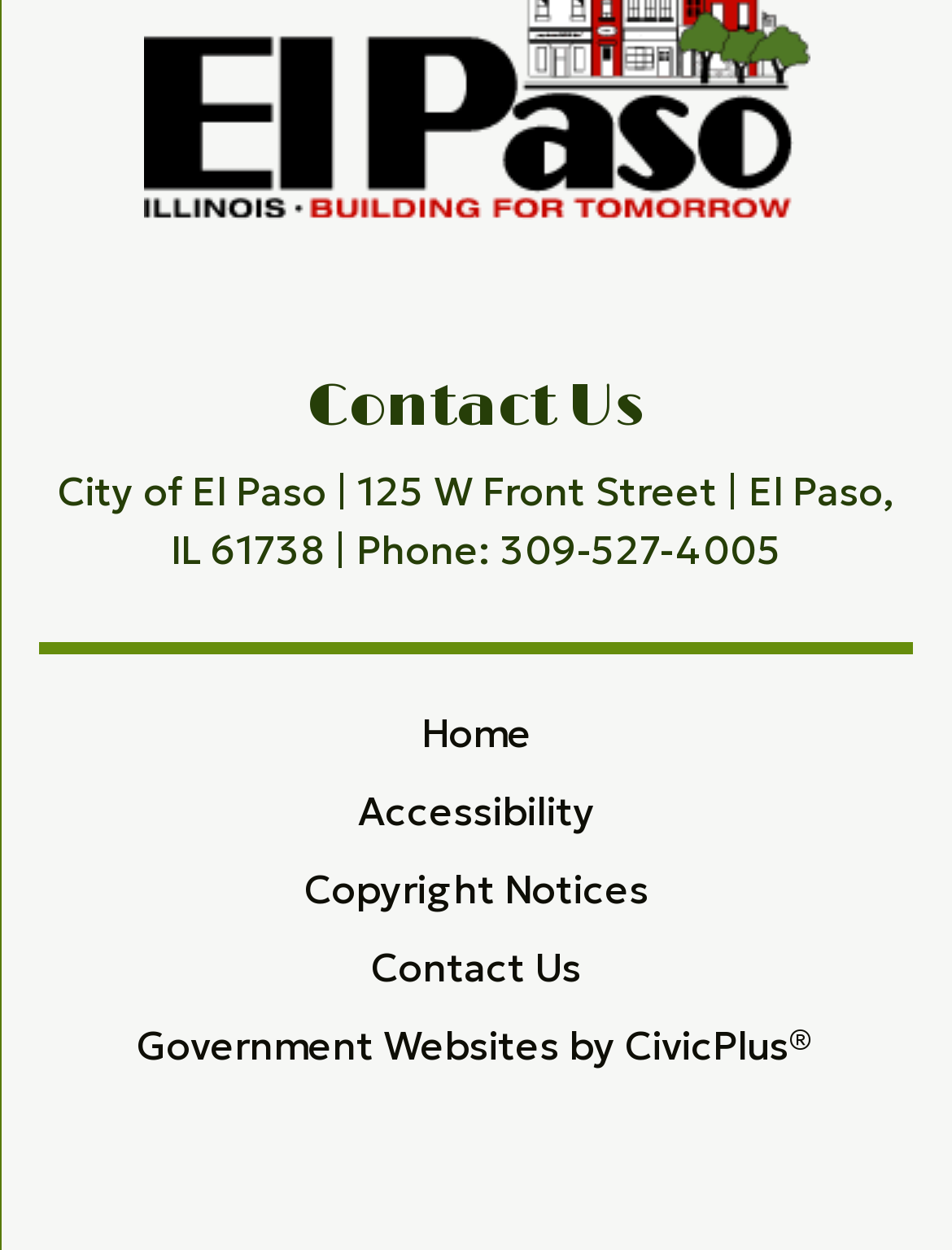What is the phone number to contact the City of El Paso?
Using the image as a reference, answer the question with a short word or phrase.

309-527-4005